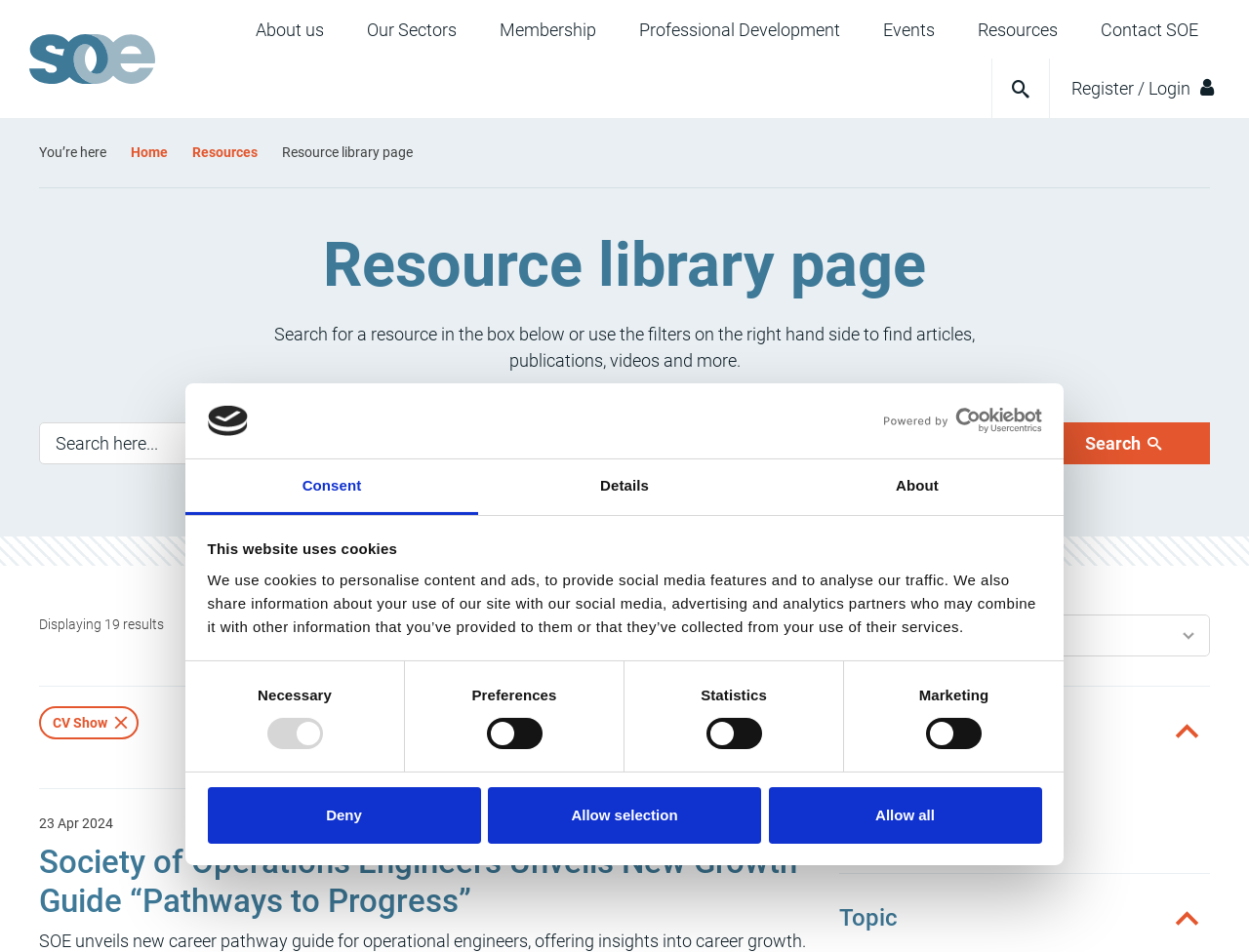Provide the bounding box coordinates for the area that should be clicked to complete the instruction: "Select the 'Preferences' checkbox".

[0.389, 0.754, 0.434, 0.787]